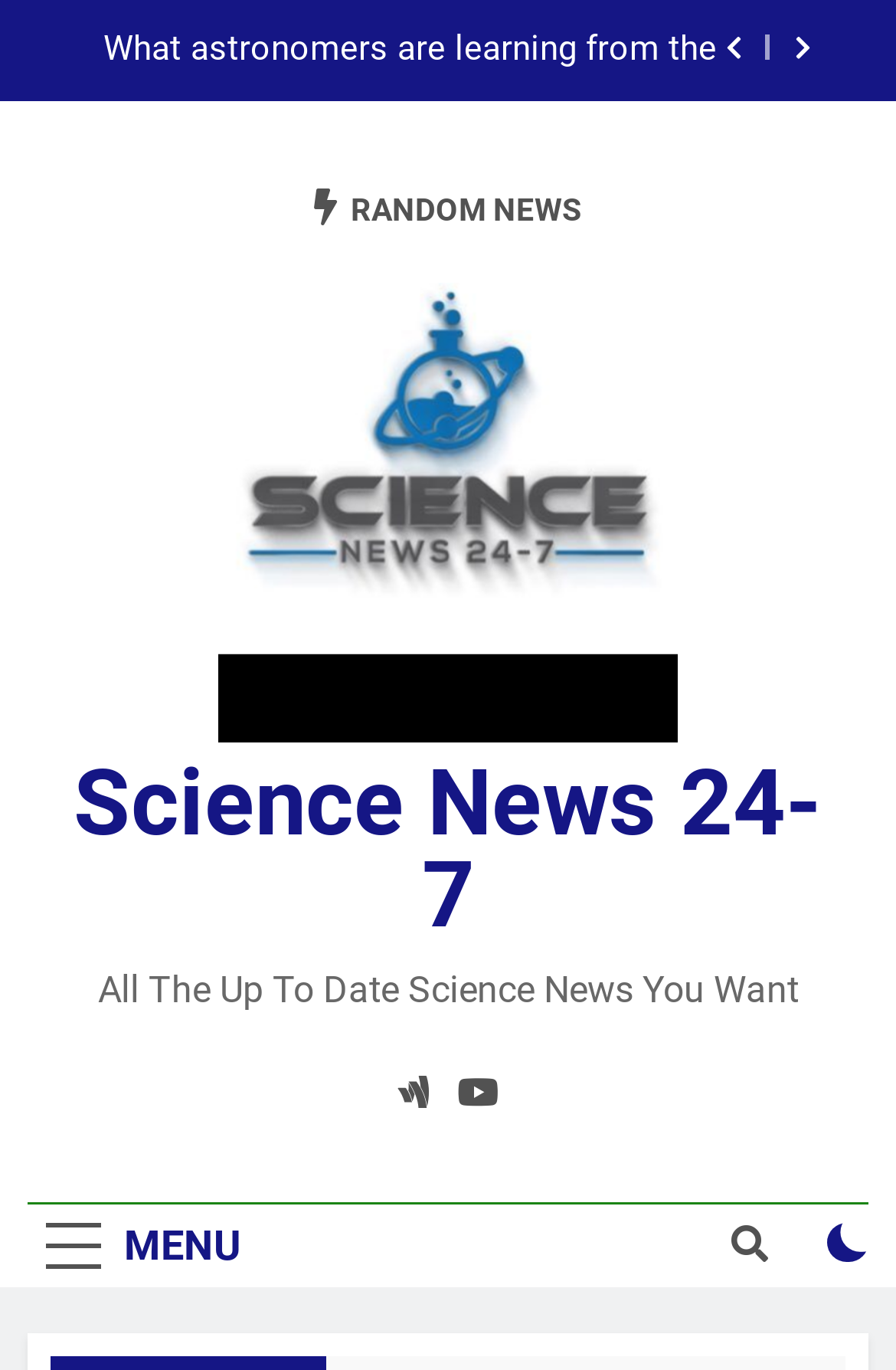What is the name of the space telescope mentioned?
Using the visual information, reply with a single word or short phrase.

James Webb Space Telescope